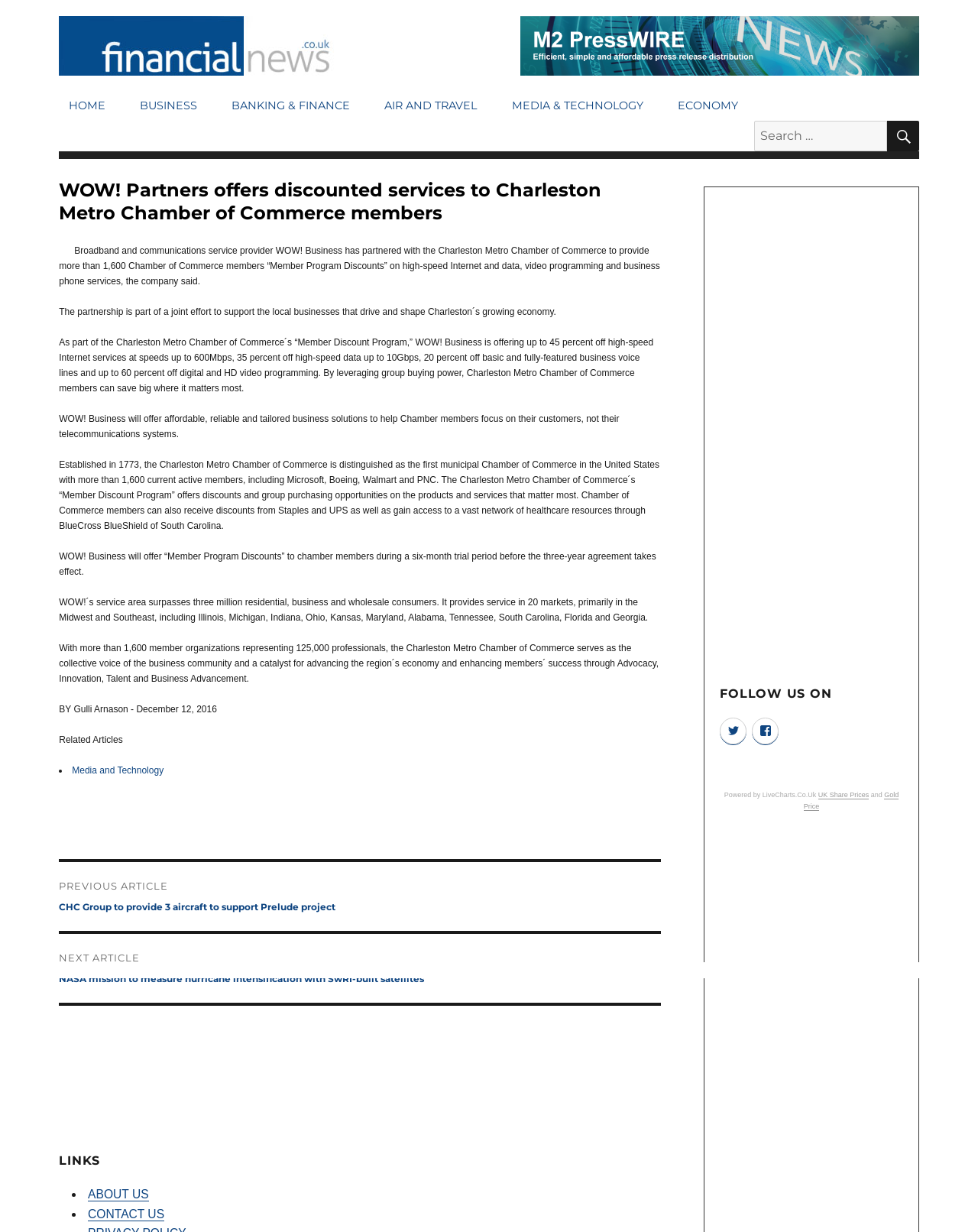What is the name of the author of the article?
Carefully analyze the image and provide a detailed answer to the question.

I found the answer by reading the article content, which mentions 'BY Gulli Arnason -' at the bottom of the article.